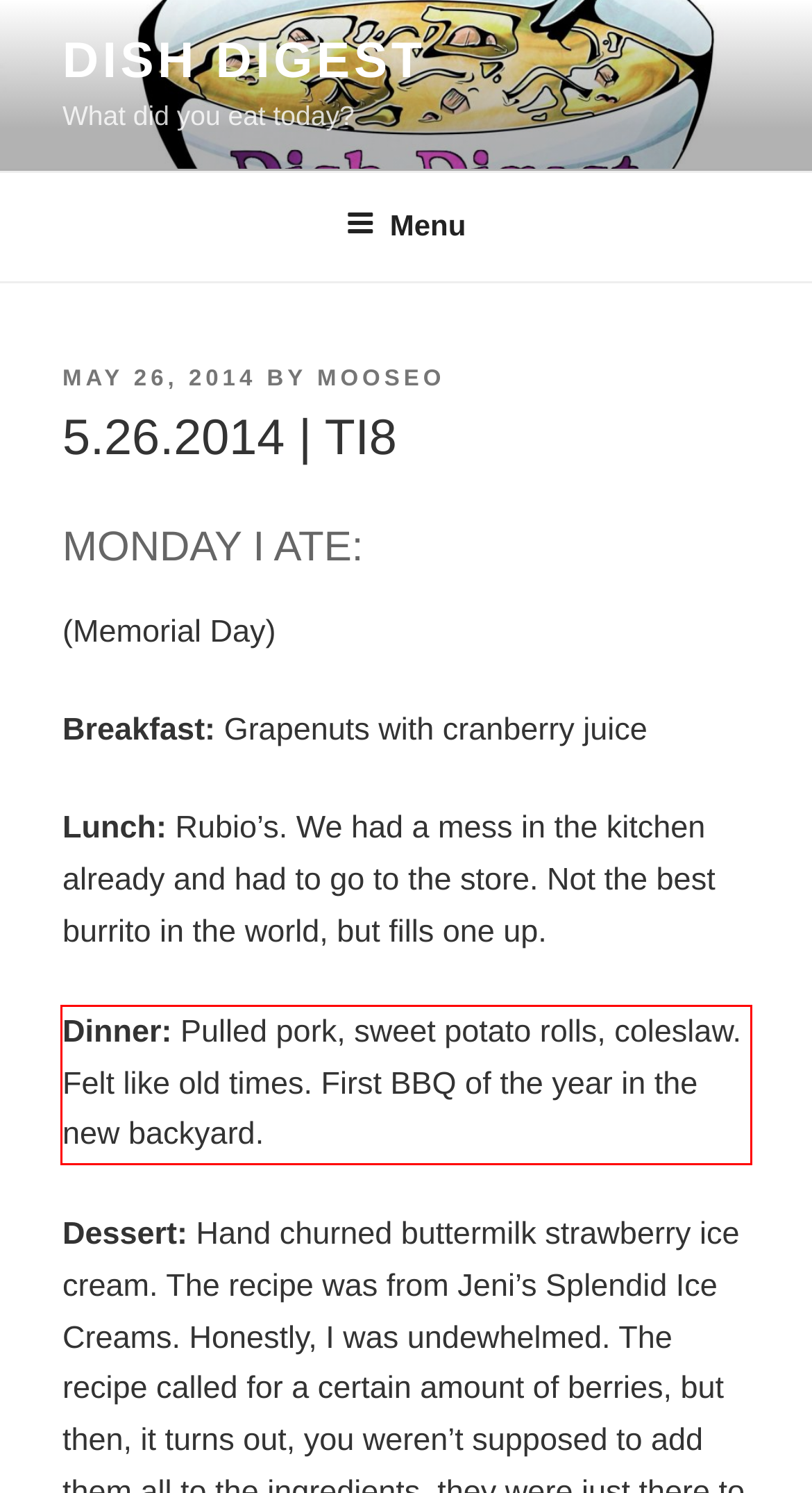Given a screenshot of a webpage with a red bounding box, please identify and retrieve the text inside the red rectangle.

Dinner: Pulled pork, sweet potato rolls, coleslaw. Felt like old times. First BBQ of the year in the new backyard.